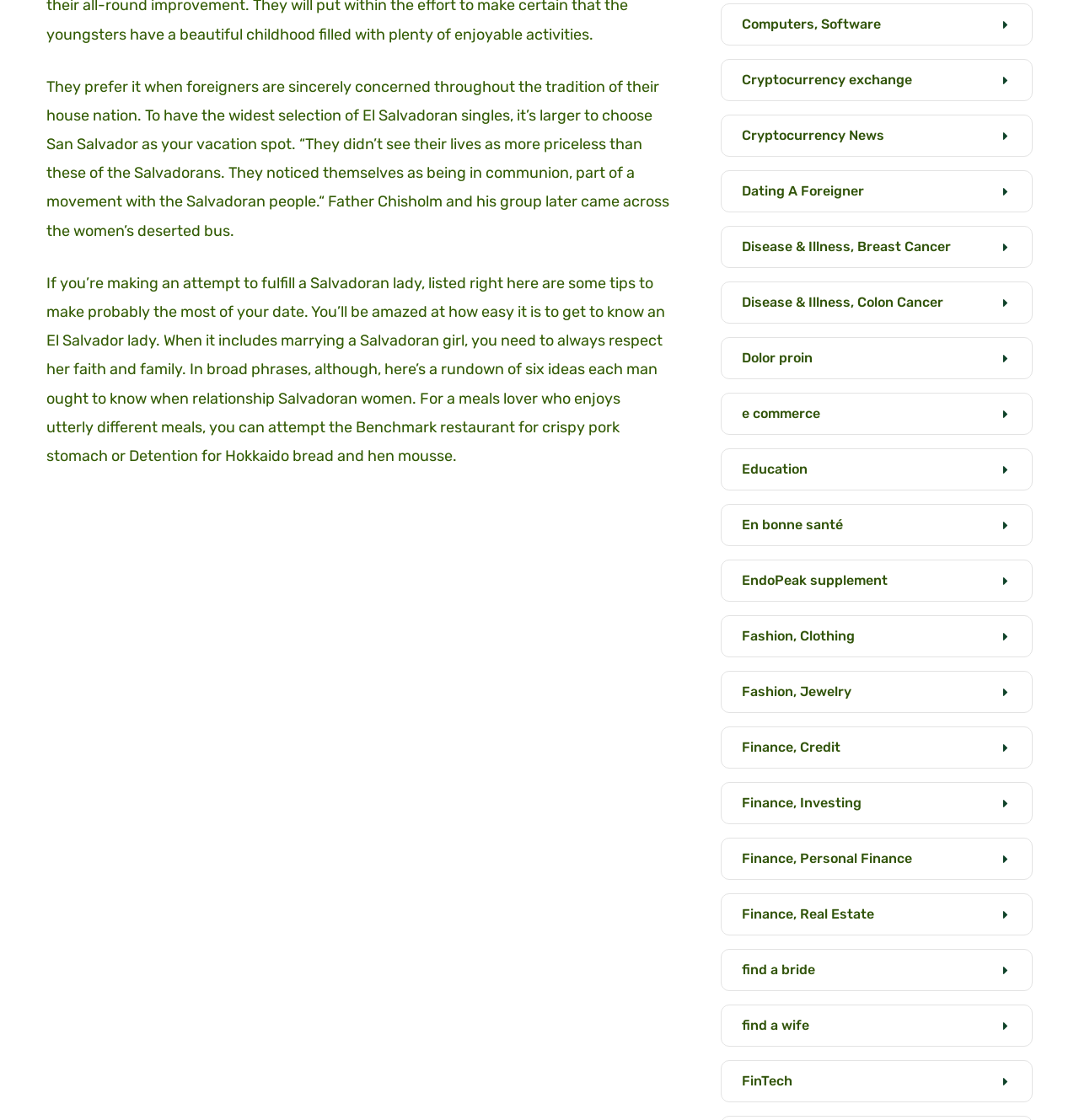Find the bounding box coordinates of the clickable area that will achieve the following instruction: "View FRIGIDAIRE EFR372-WHITE product details".

None